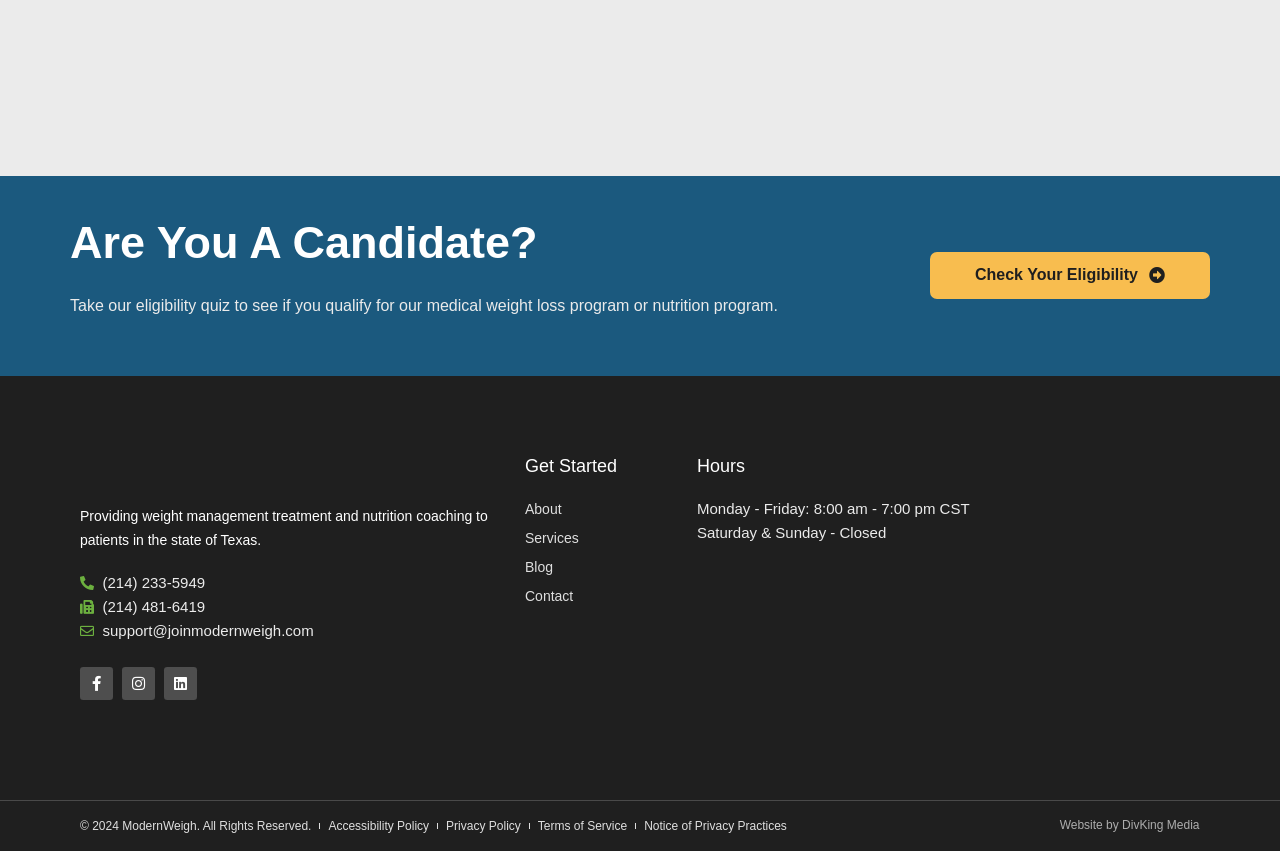Please specify the bounding box coordinates of the clickable region to carry out the following instruction: "Click CCUIH link". The coordinates should be four float numbers between 0 and 1, in the format [left, top, right, bottom].

None